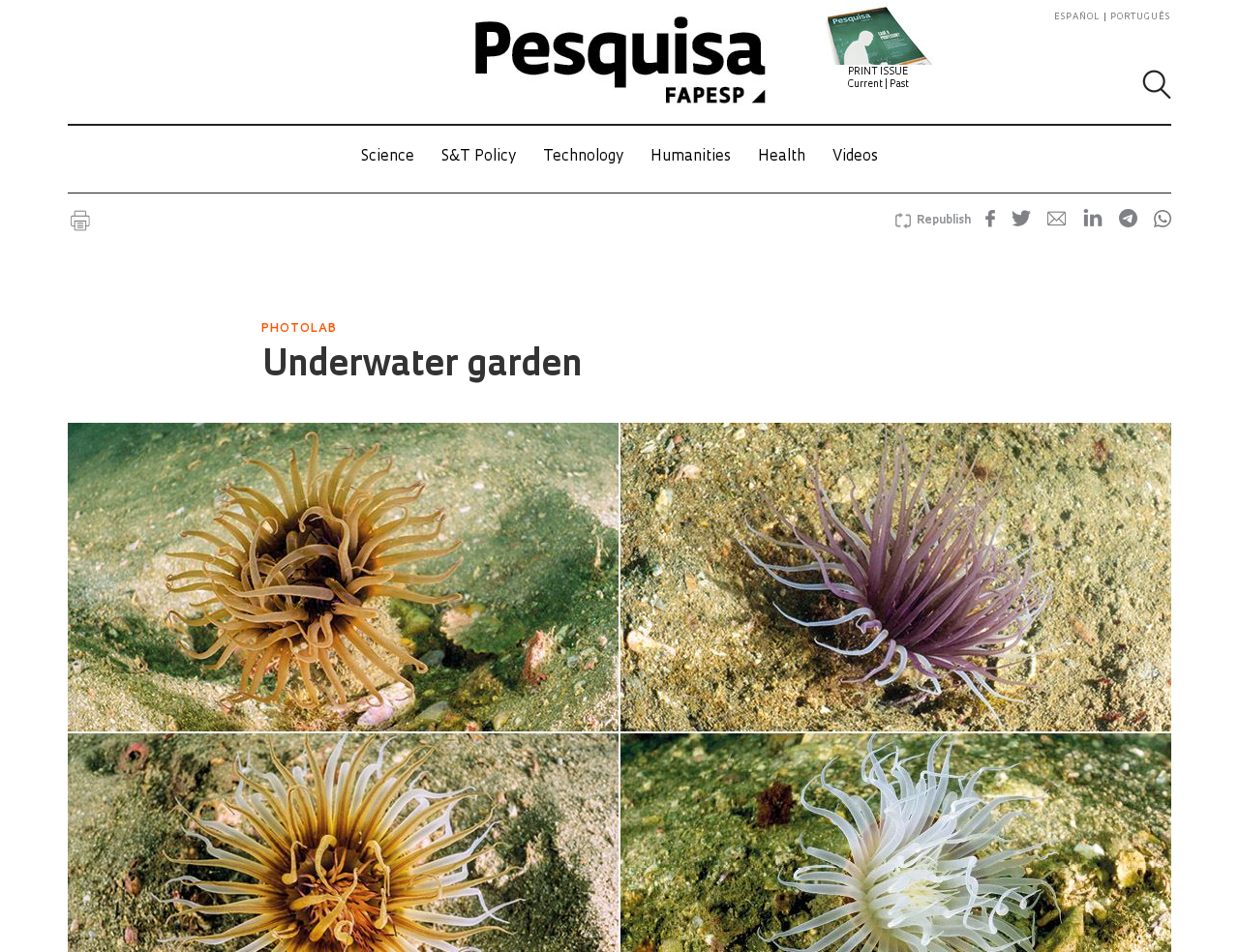Write an exhaustive caption that covers the webpage's main aspects.

This webpage appears to be an article about an underwater garden, specifically featuring sea anemones of varying colors that were discovered during an exploratory expedition off Alcatrazes Island. 

At the top of the page, there is a prominent image with a link, taking up a significant portion of the top section. Below this image, there are several links to different language options, including Español and Português, as well as a search bar with a button. 

To the left of the language options, there is a column of links to different categories, including Science, S&T Policy, Technology, Humanities, Health, and Videos. 

The main content of the article is located in the center of the page, with a heading that reads "Underwater garden" and a subheading "PHOTOLAB". The article text is not explicitly mentioned in the accessibility tree, but it is likely located below the heading. 

At the bottom of the page, there are several social media sharing links, including Share on Facebook, Tweet about this on Twitter, Email this to someone, Share on LinkedIn, and Share on Whatsapp, each accompanied by an icon. There is also a link to Republish the article.